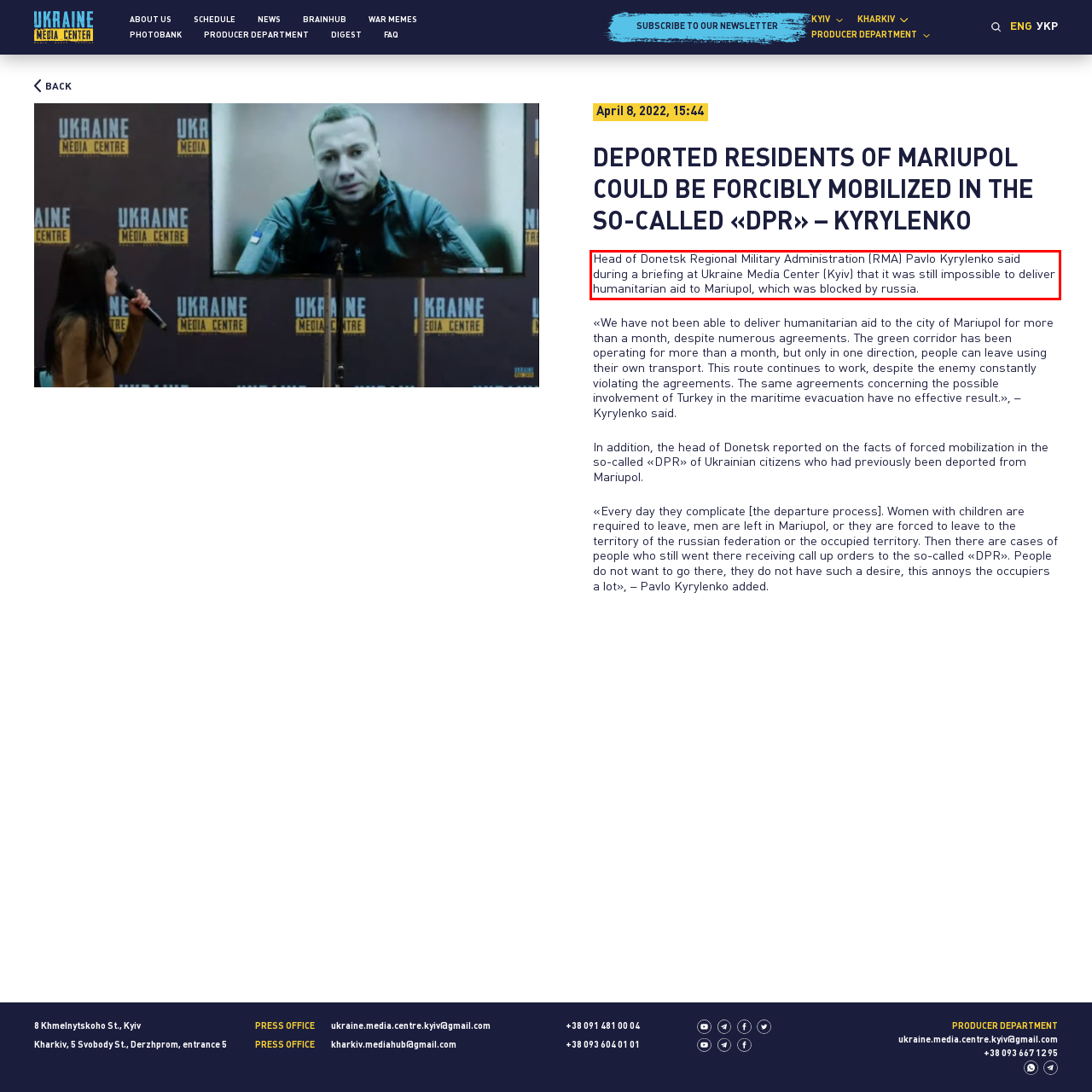Please analyze the provided webpage screenshot and perform OCR to extract the text content from the red rectangle bounding box.

Head of Donetsk Regional Military Administration (RMA) Pavlo Kyrylenko said during a briefing at Ukraine Media Center (Kyiv) that it was still impossible to deliver humanitarian aid to Mariupol, which was blocked by russia.